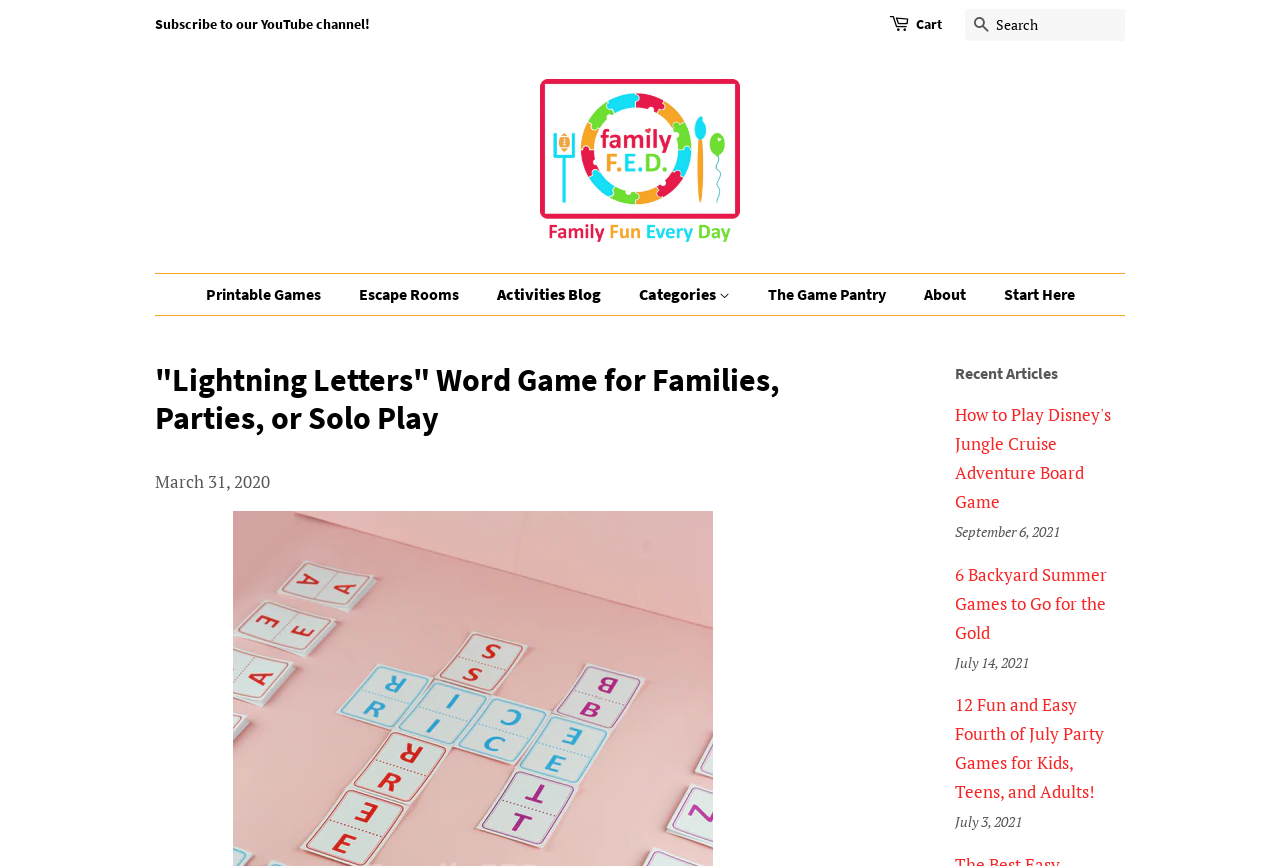Using the provided element description: "Talking to Your Teens about", identify the bounding box coordinates. The coordinates should be four floats between 0 and 1 in the order [left, top, right, bottom].

[0.487, 0.578, 0.646, 0.621]